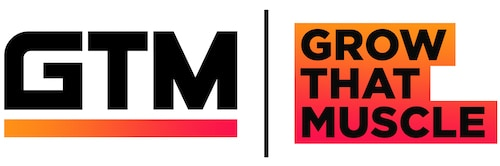Provide a one-word or one-phrase answer to the question:
What color gradient is used in the logo?

Orange to pink